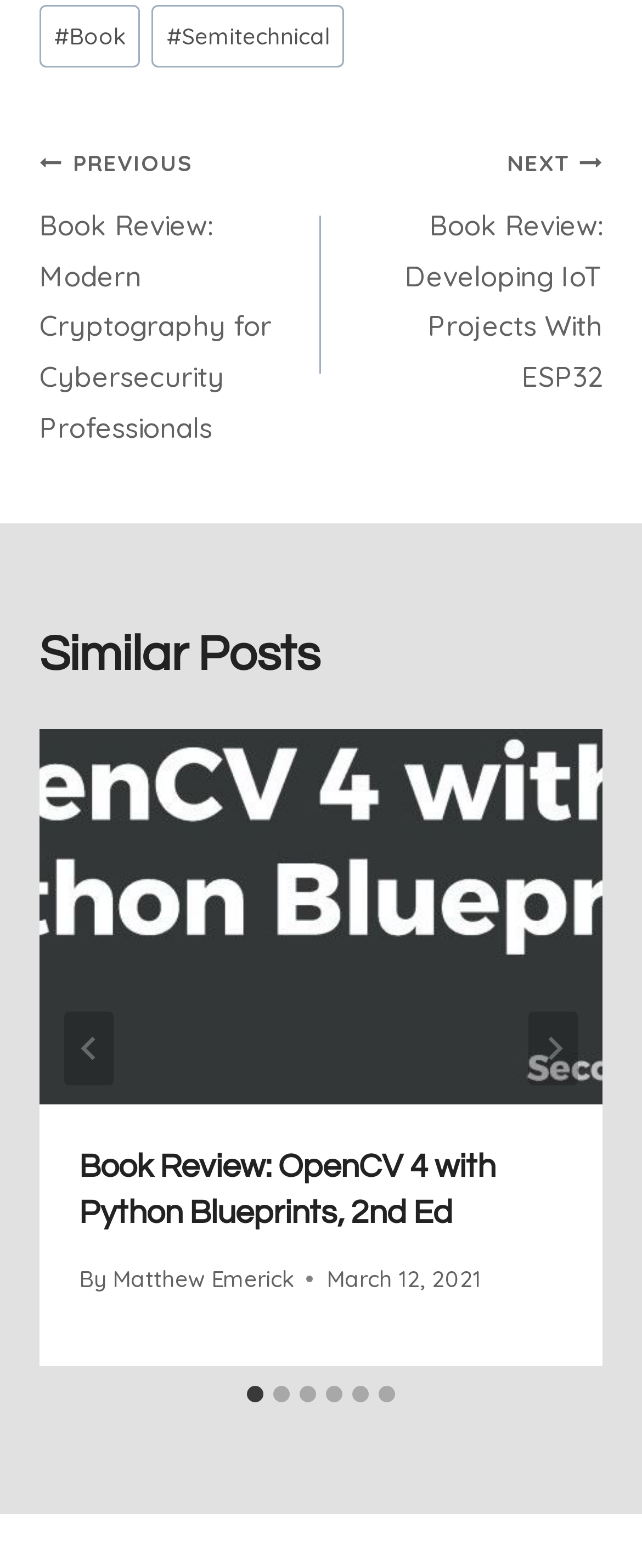Provide the bounding box coordinates of the section that needs to be clicked to accomplish the following instruction: "Go to the previous post."

[0.062, 0.087, 0.5, 0.289]